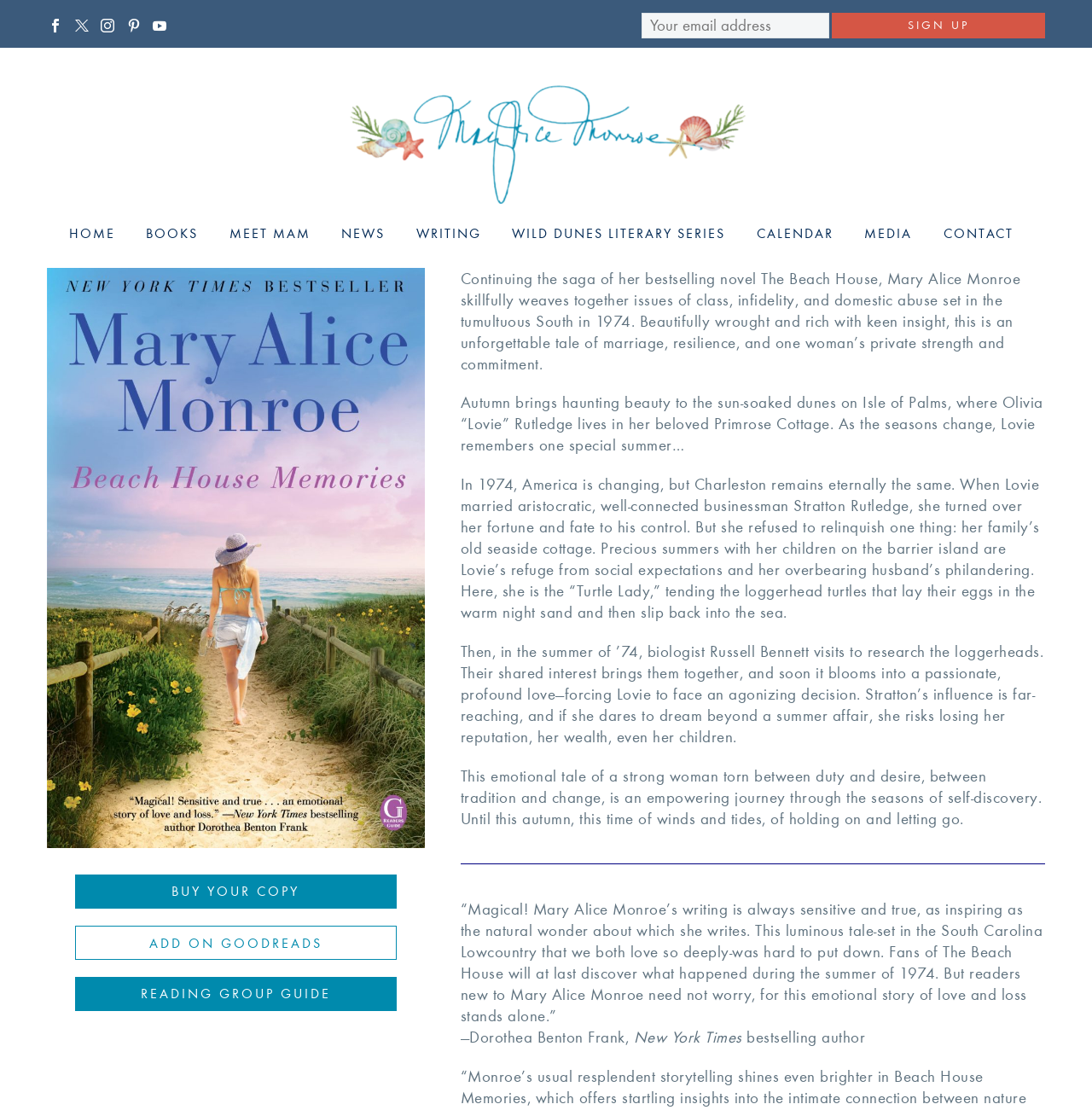Based on the element description: "WRITING", identify the bounding box coordinates for this UI element. The coordinates must be four float numbers between 0 and 1, listed as [left, top, right, bottom].

[0.369, 0.2, 0.452, 0.219]